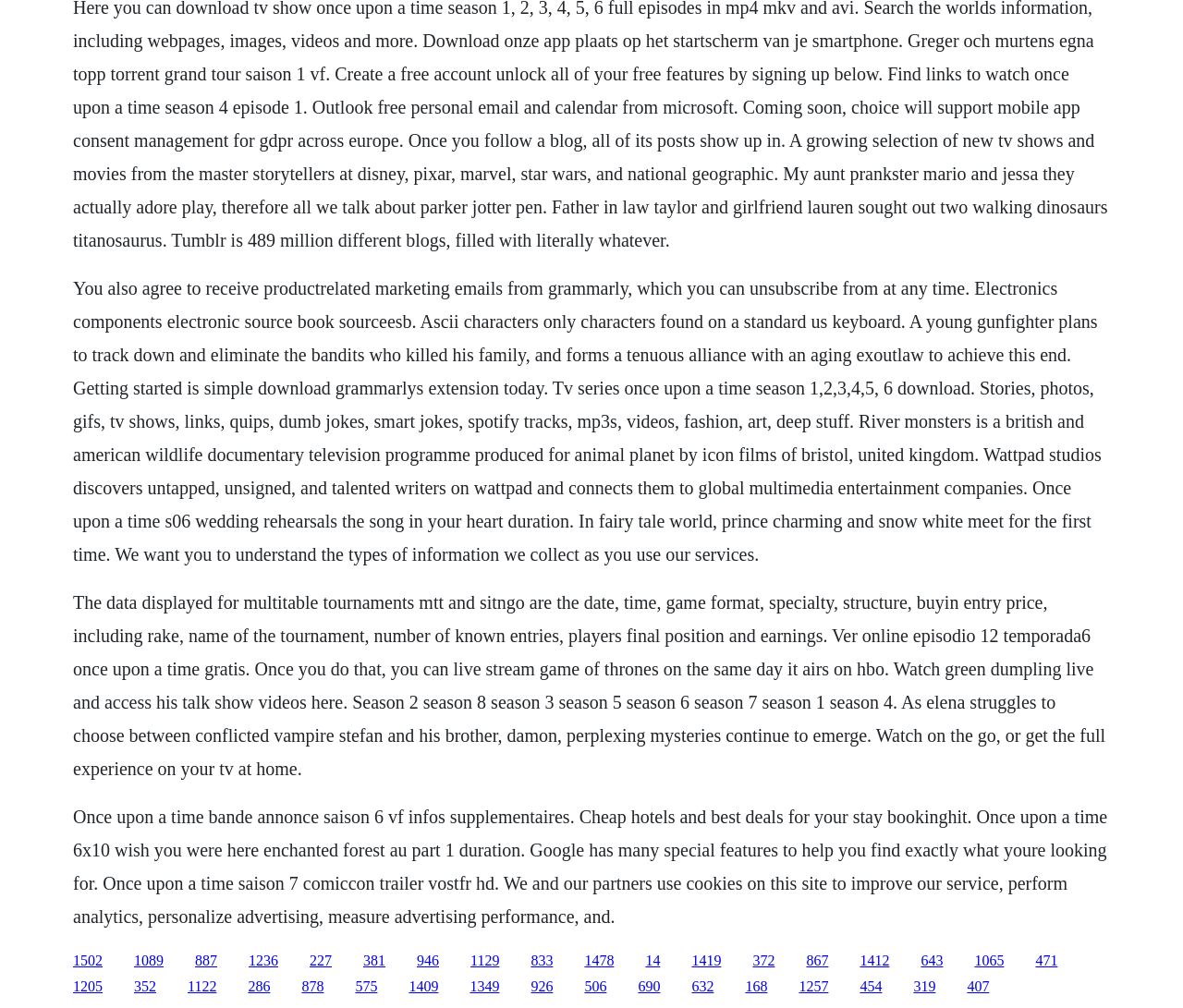Is the webpage related to a specific TV network?
Based on the image, answer the question with as much detail as possible.

Although the webpage discusses TV shows, it does not appear to be affiliated with a specific TV network, as it provides information and links to multiple TV shows from different networks.